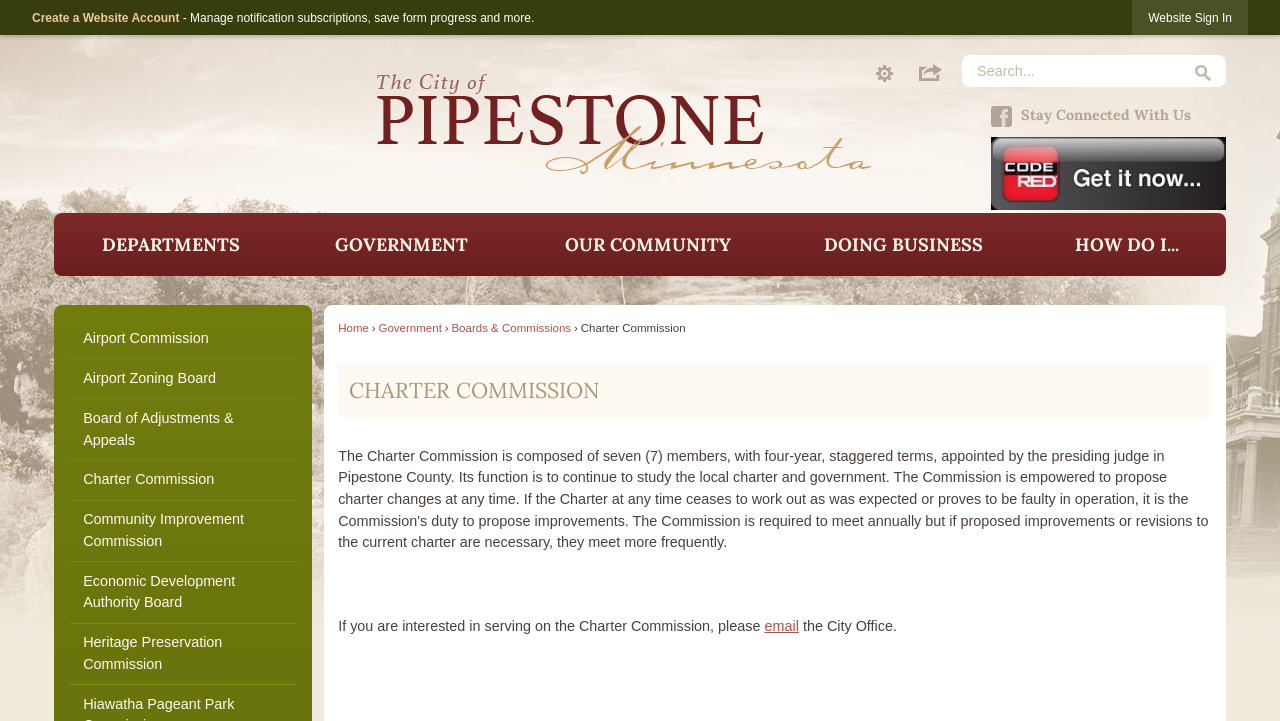Please provide a comprehensive response to the question based on the details in the image: How can users get in touch with the City Office?

Users who are interested in serving on the Charter Commission can get in touch with the City Office by emailing them. The email link is provided on the webpage, and users can click on it to send an email to the City Office.